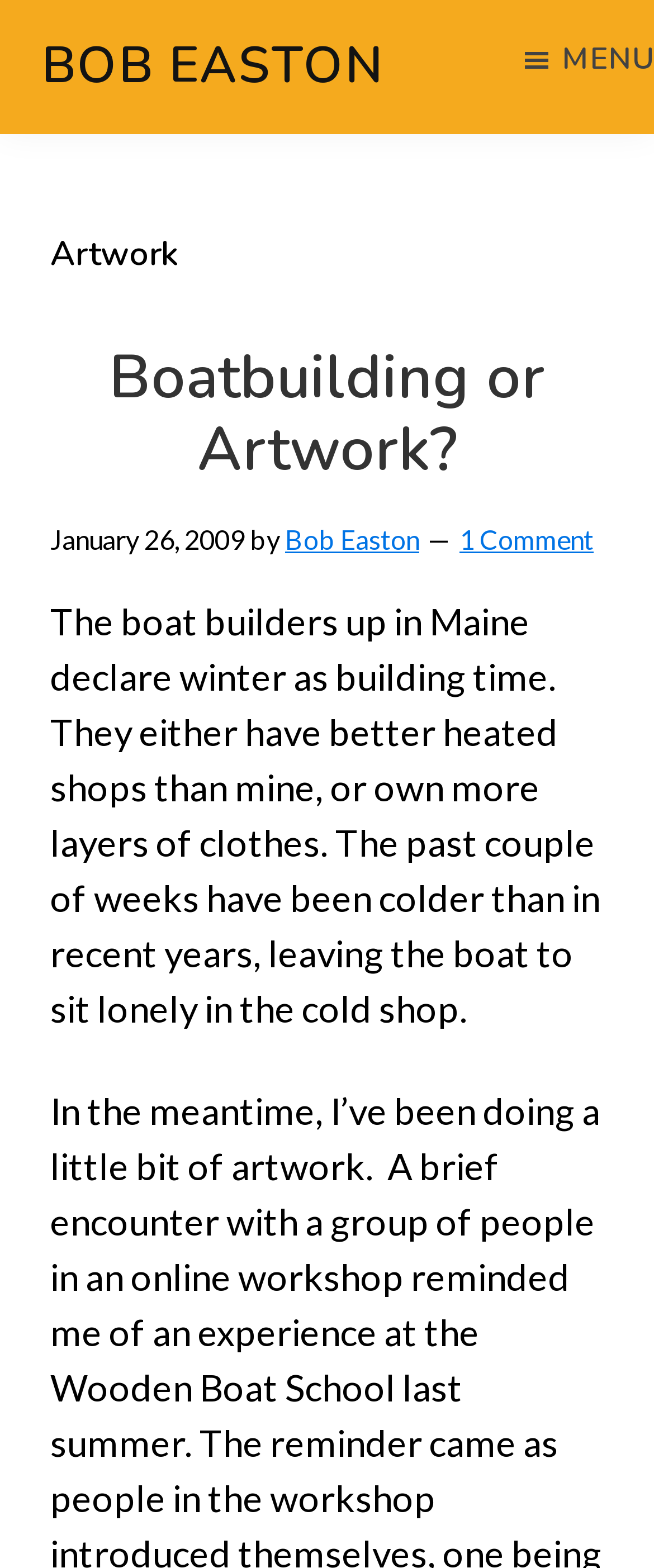Explain the features and main sections of the webpage comprehensively.

The webpage is about Artwork, specifically a blog post titled "Boatbuilding or Artwork?" by Bob Easton, dated January 26, 2009. At the top left corner, there are three links to skip to main content, primary sidebar, and footer, respectively. Below these links, the author's name "BOB EASTON" is displayed prominently. 

To the right of the author's name, there is a descriptive text "Chocolate powered woodworking". A menu button is located at the top right corner. 

The main content of the webpage is divided into sections. The first section has a heading "Artwork" and a subheading "Boatbuilding or Artwork?", which is also a link. Below this, the date of the post is displayed, followed by the author's name "Bob Easton" and a link to "1 Comment". 

The main article text is located below these elements, describing the boat builders in Maine and the author's experience with the cold weather.